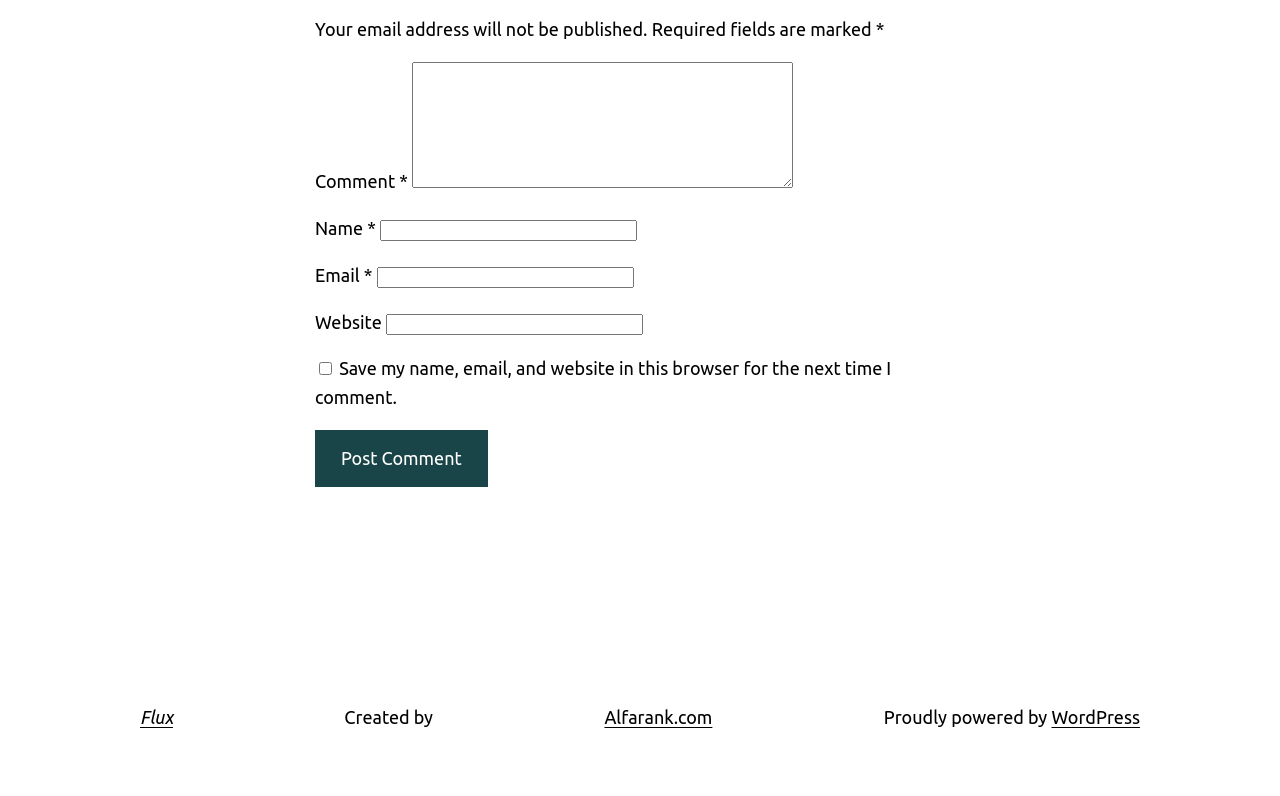What is the name of the creator of the website?
Could you answer the question in a detailed manner, providing as much information as possible?

The website's footer contains a link to 'Alfarank.com', which is indicated by the 'link' element with the text 'Alfarank.com', suggesting that Alfarank.com is the creator of the website.